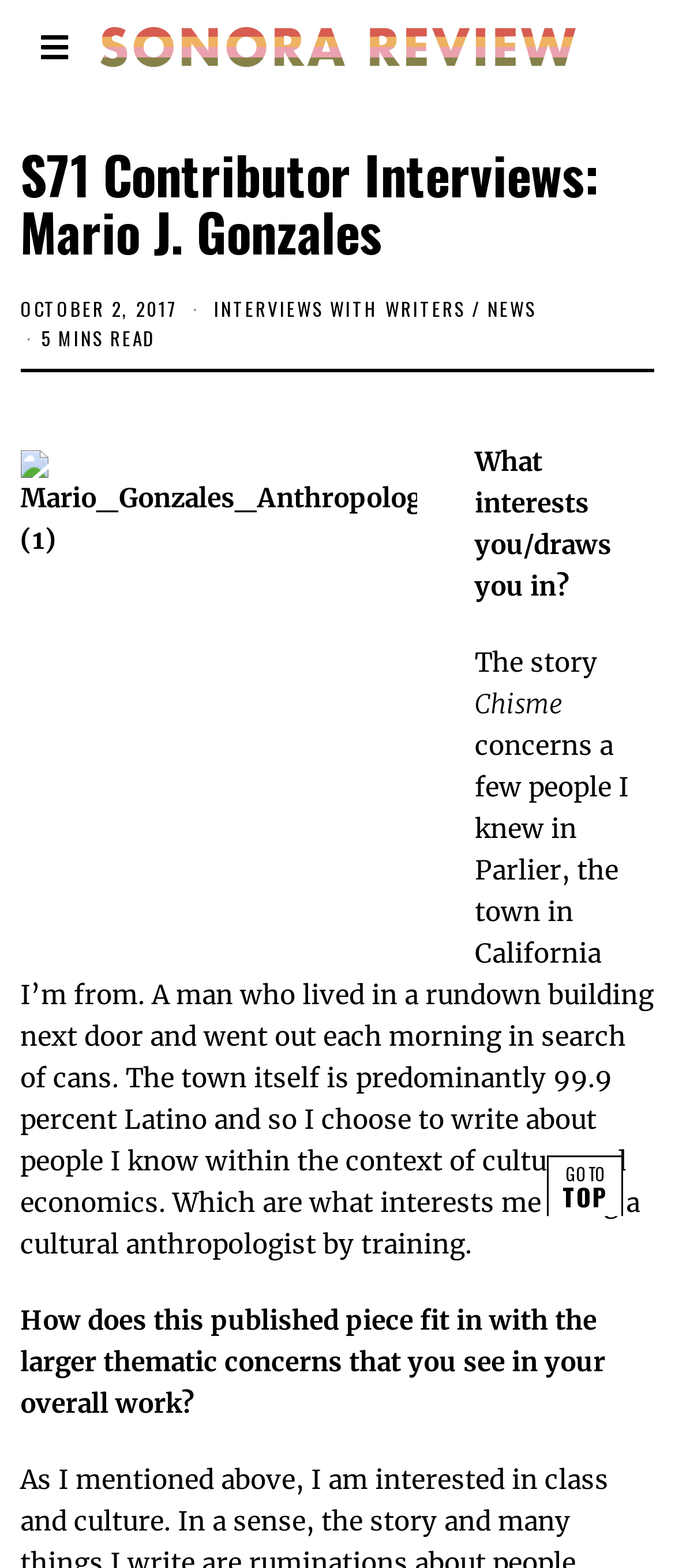What is the percentage of Latino population in the town of Parlier?
Based on the image, provide your answer in one word or phrase.

99.9 percent